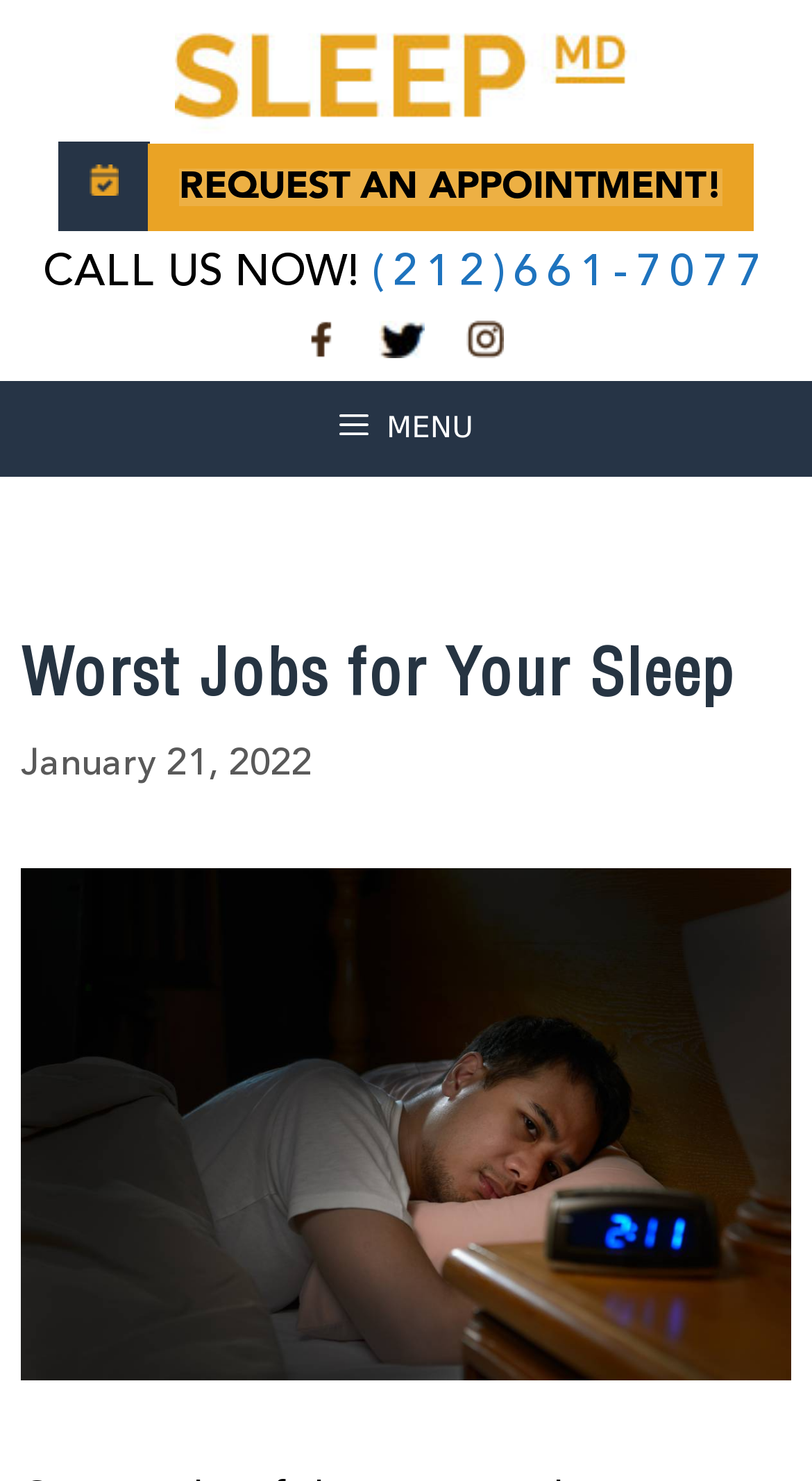Provide a thorough description of the webpage's content and layout.

The webpage is about the worst jobs that can affect one's sleep, with the title "Worst Jobs for Your Sleep" prominently displayed. At the top left, there is a link to "Sleep MD NYC" accompanied by an image of the same name. Below this, there is a section with a call-to-action, featuring a link to "Request an appointment" with a corresponding image, and another link to "REQUEST AN APPOINTMENT!" in a more prominent font. 

To the right of this section, there is a "CALL US NOW!" button, along with a phone number "(212)661-7077" and links to social media platforms, including Facebook, Twitter, and Instagram, each accompanied by their respective icons. 

On the top right, there is a "MENU" button that, when expanded, reveals a header with the title "Worst Jobs for Your Sleep" and a timestamp "January 21, 2022". Below this, there is a large image of a man having trouble sleeping, likely related to the article's content.